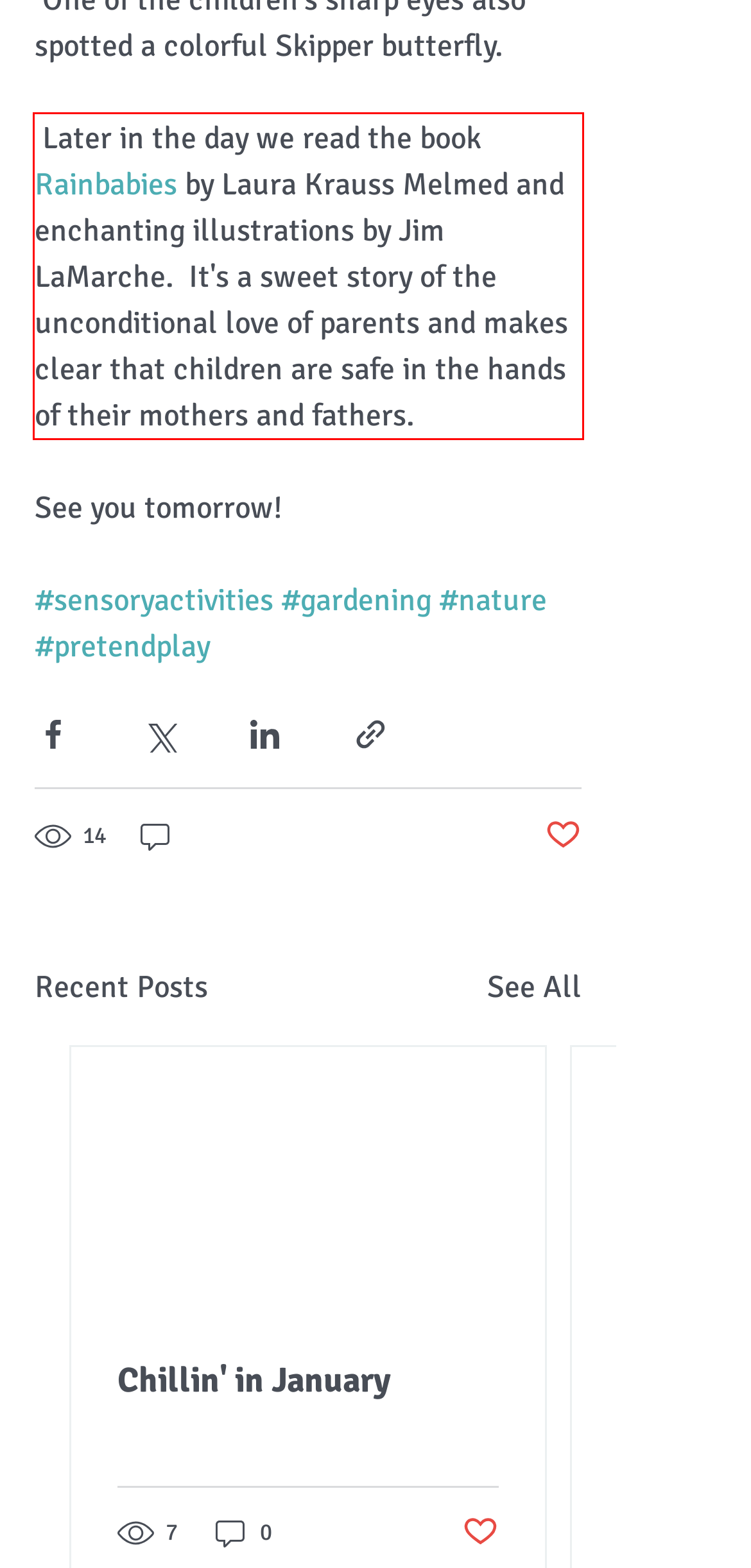View the screenshot of the webpage and identify the UI element surrounded by a red bounding box. Extract the text contained within this red bounding box.

Later in the day we read the book Rainbabies by Laura Krauss Melmed and enchanting illustrations by Jim LaMarche. It's a sweet story of the unconditional love of parents and makes clear that children are safe in the hands of their mothers and fathers.